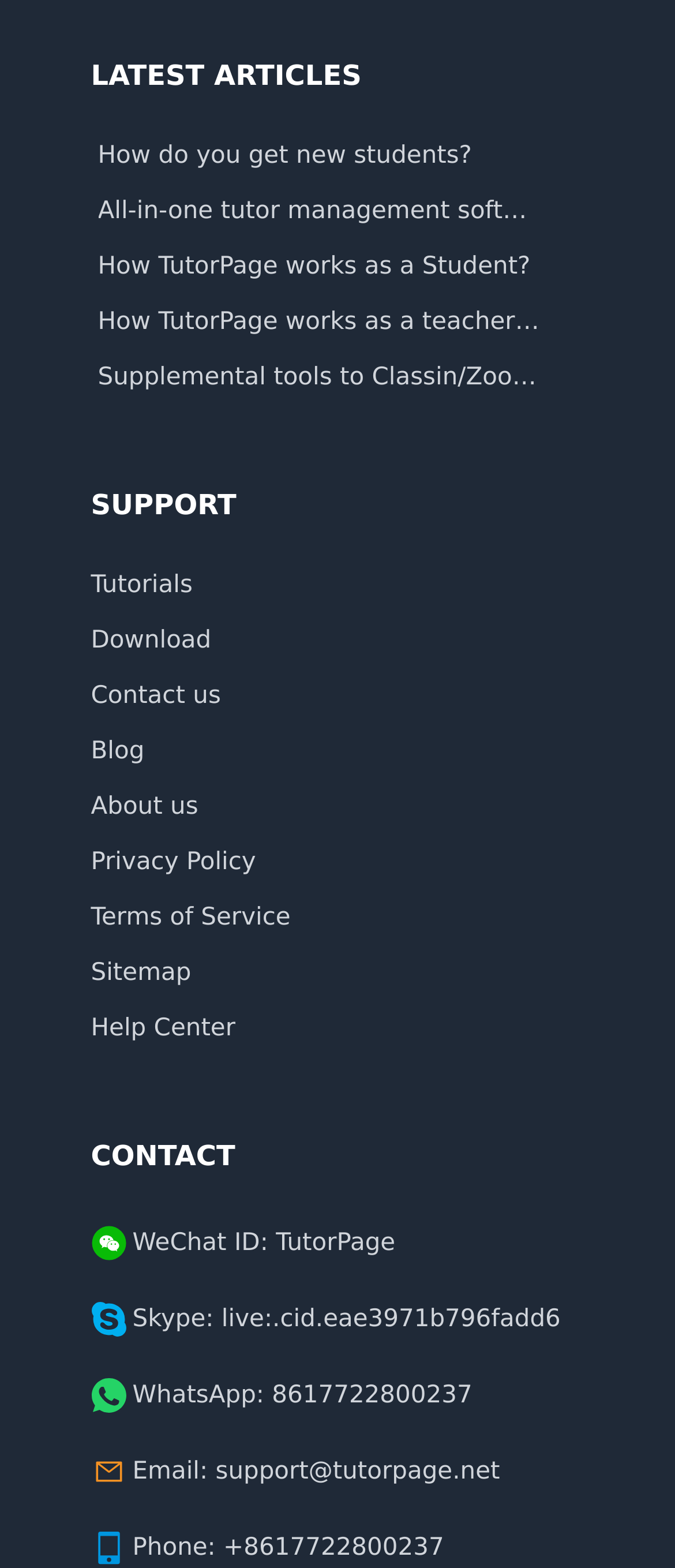Locate the bounding box coordinates for the element described below: "Tutorials". The coordinates must be four float values between 0 and 1, formatted as [left, top, right, bottom].

[0.135, 0.362, 0.865, 0.384]